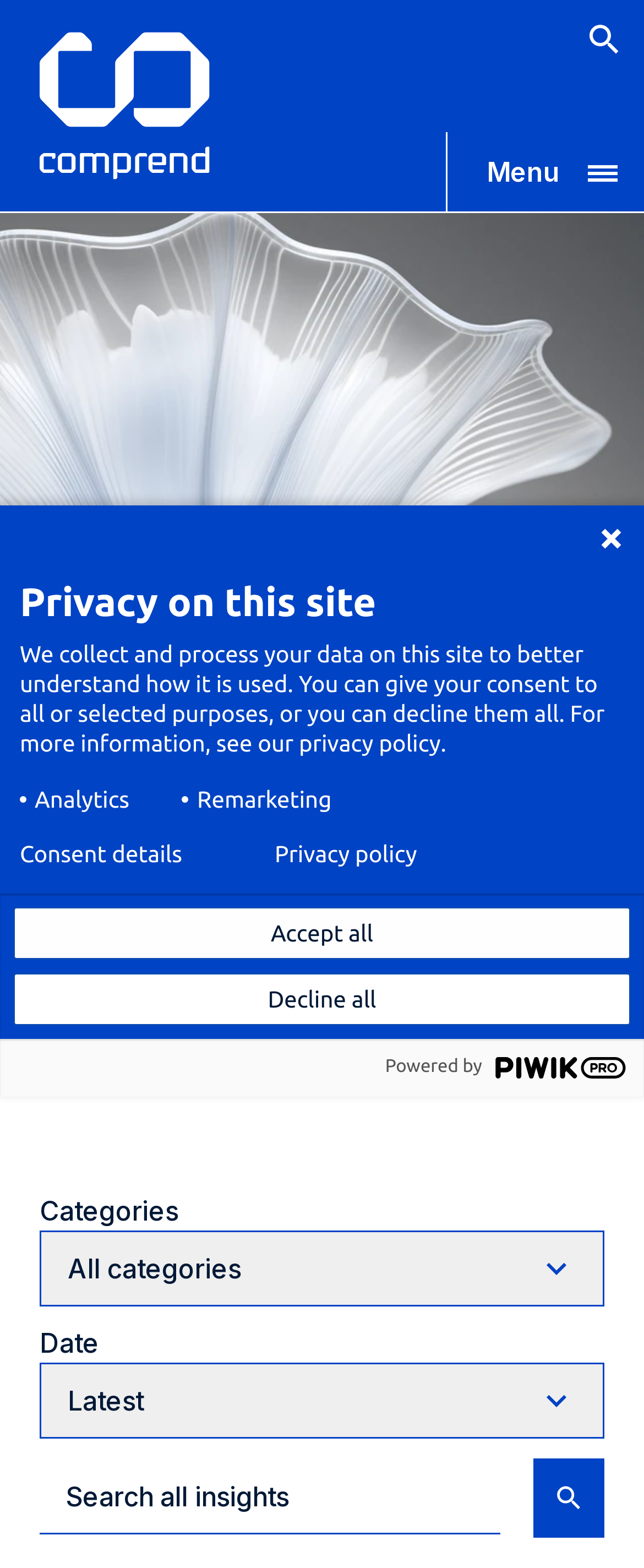Provide your answer in one word or a succinct phrase for the question: 
What is the purpose of the search bar?

Search insights